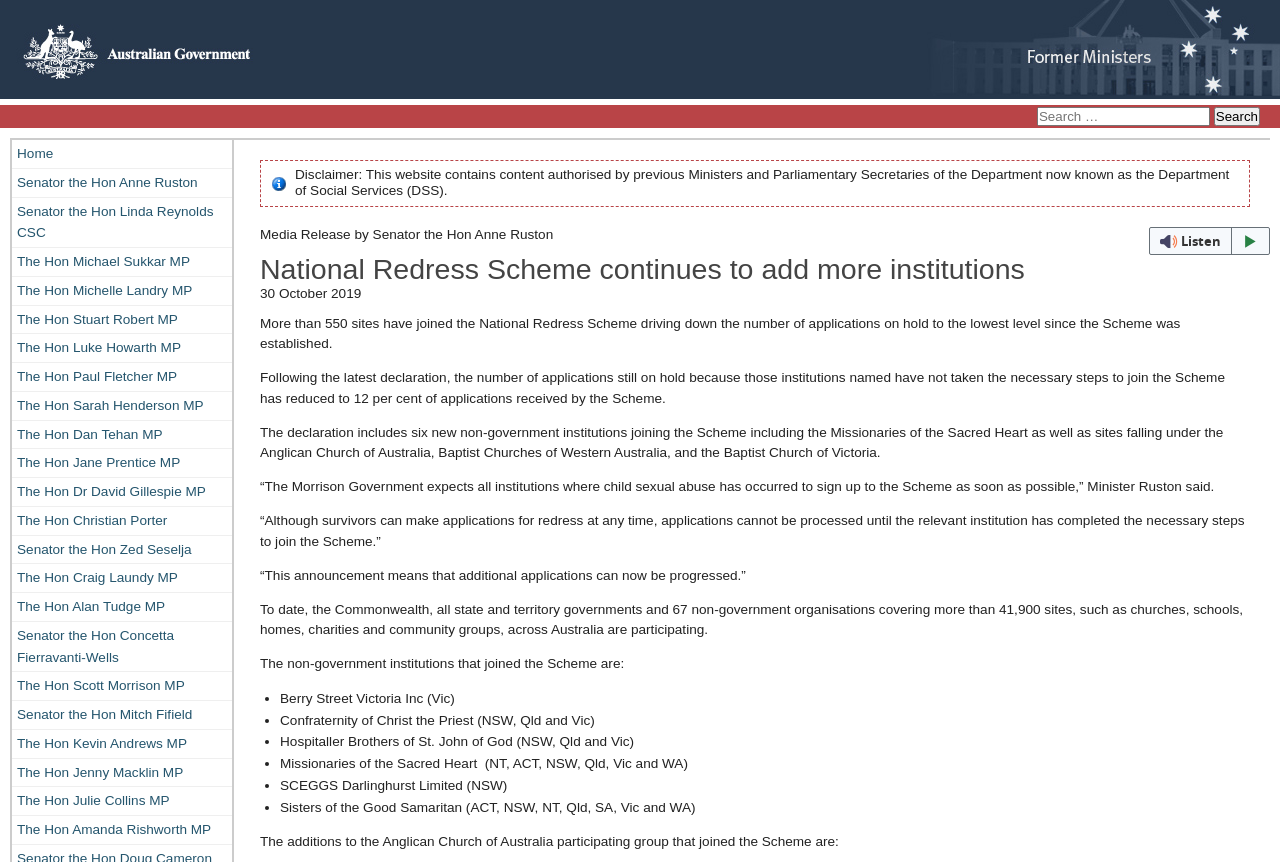What is the name of the Minister quoted in the article?
Please answer the question with as much detail as possible using the screenshot.

The answer can be found in the main content section of the webpage, which quotes Minister Ruston saying that the Morrison Government expects all institutions where child sexual abuse has occurred to sign up to the Scheme as soon as possible.